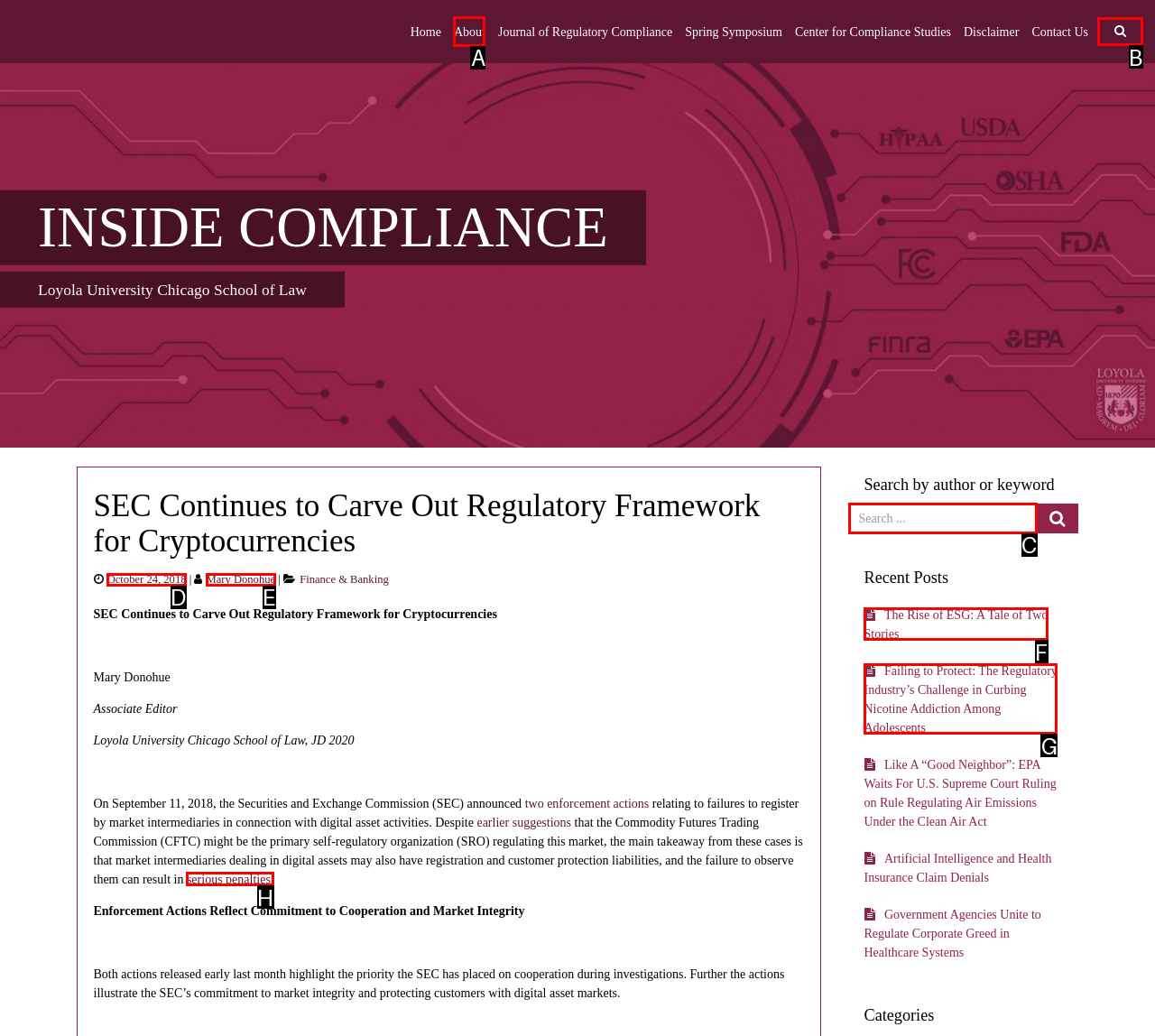Choose the letter that best represents the description: October 24, 2018. Provide the letter as your response.

D